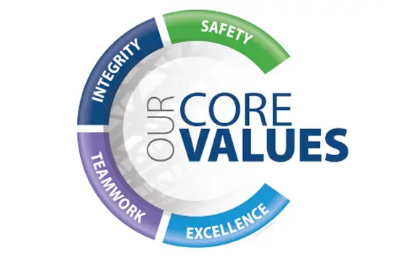What is the purpose of the visual representation of core values?
Look at the image and answer with only one word or phrase.

To serve as a reminder